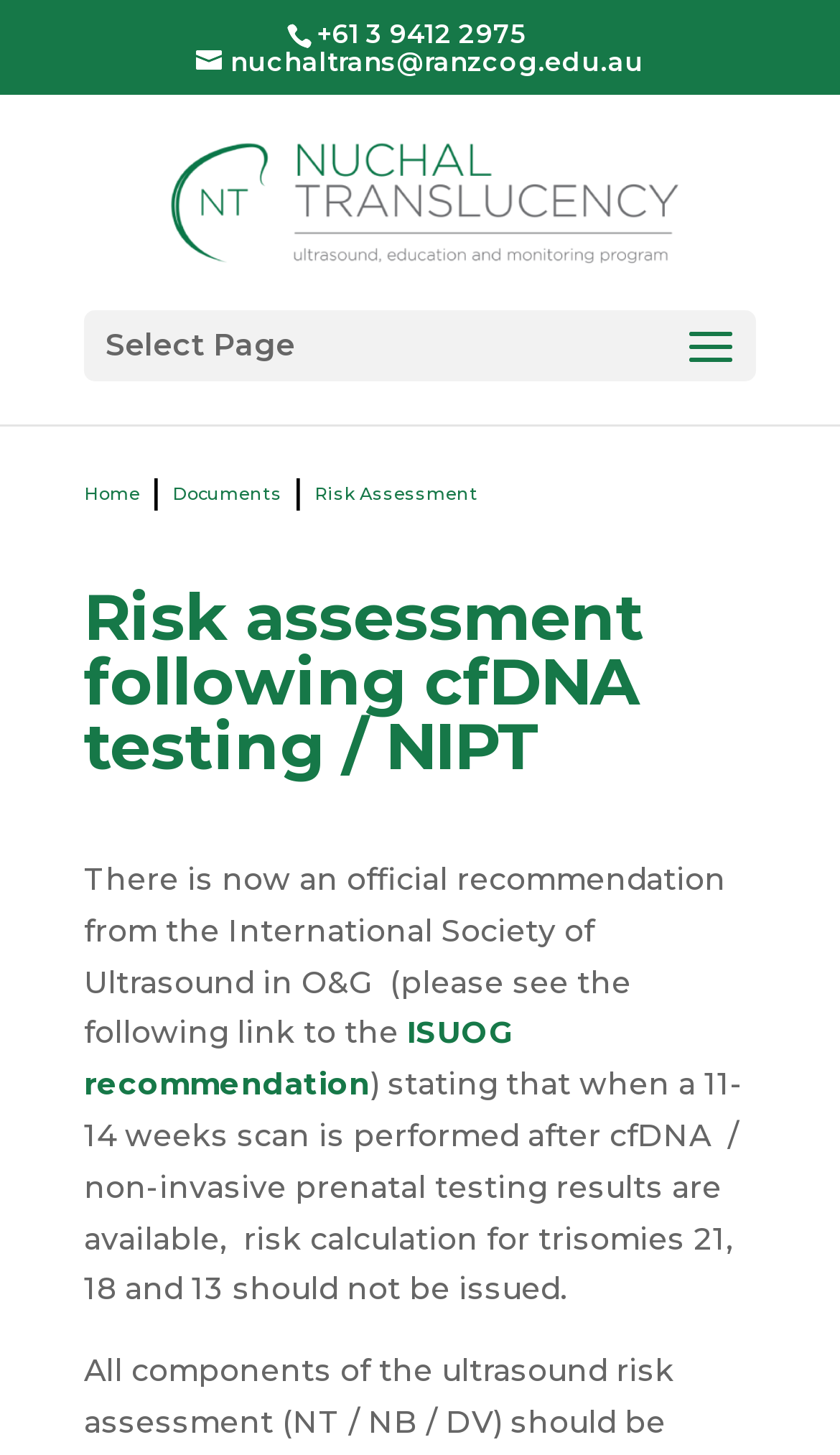What is the topic of the webpage?
Please use the image to deliver a detailed and complete answer.

The webpage is focused on risk assessment following cfDNA testing / NIPT, as indicated by the heading and the content of the webpage.